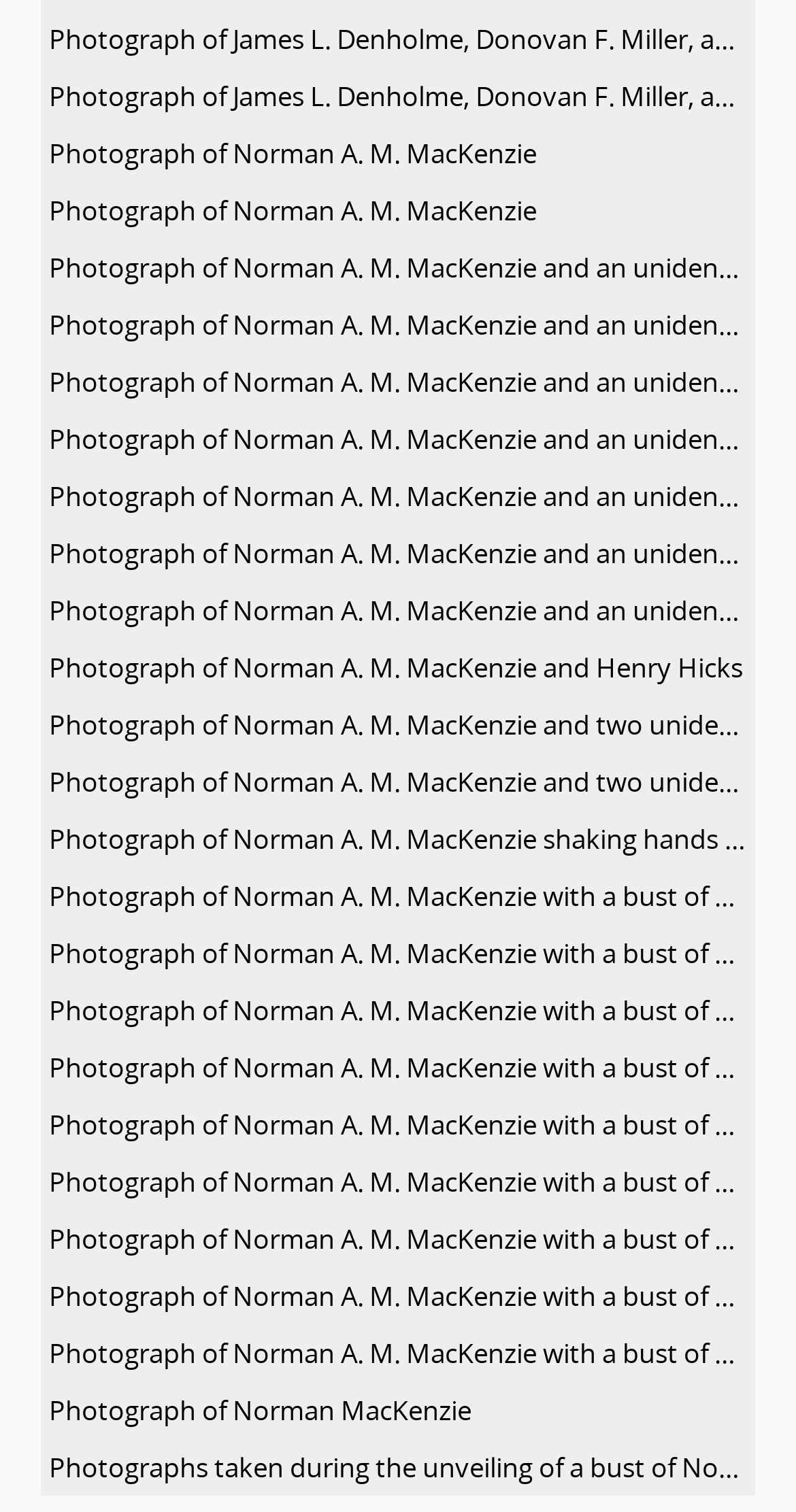Bounding box coordinates are given in the format (top-left x, top-left y, bottom-right x, bottom-right y). All values should be floating point numbers between 0 and 1. Provide the bounding box coordinate for the UI element described as: Photograph of Norman MacKenzie

[0.051, 0.914, 0.949, 0.951]